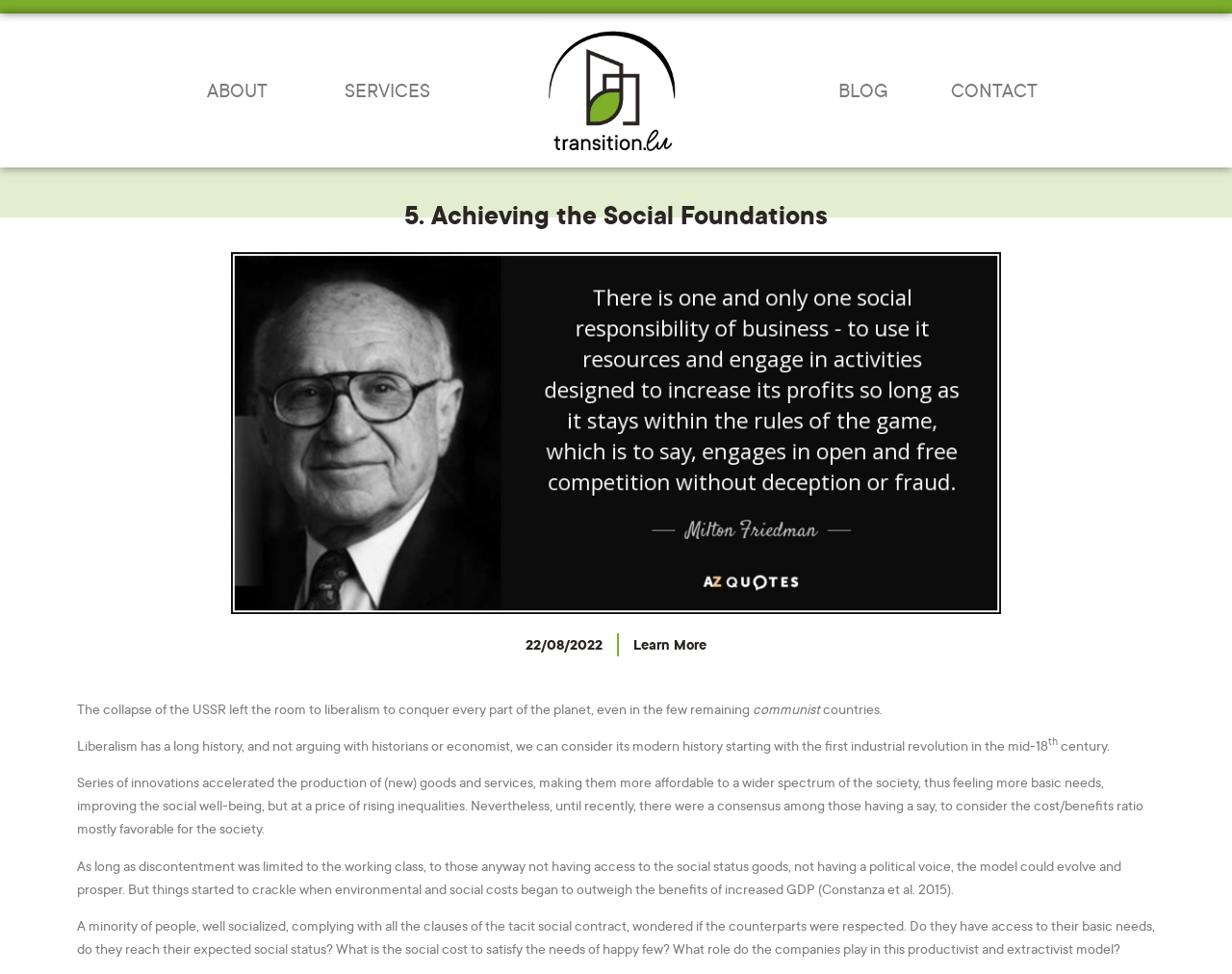Extract the bounding box coordinates of the UI element described: "Learn More". Provide the coordinates in the format [left, top, right, bottom] with values ranging from 0 to 1.

[0.514, 0.651, 0.573, 0.672]